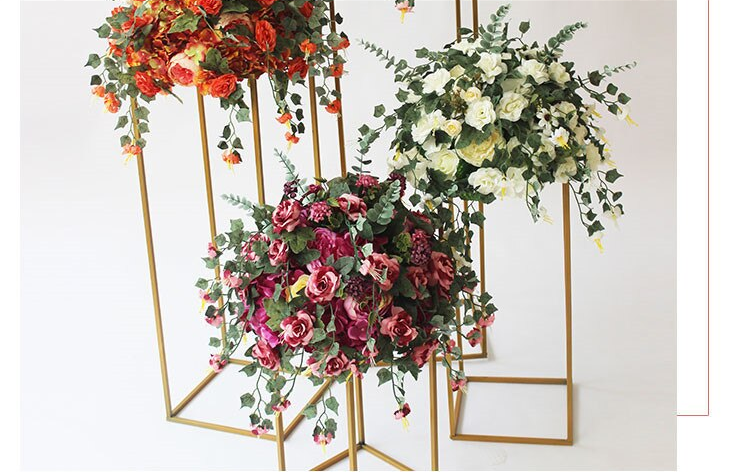How many distinct clusters of flowers are there?
Please give a detailed and elaborate answer to the question based on the image.

The caption explicitly mentions that the composition features three distinct clusters of flowers, which are the top, middle, and bottom clusters.